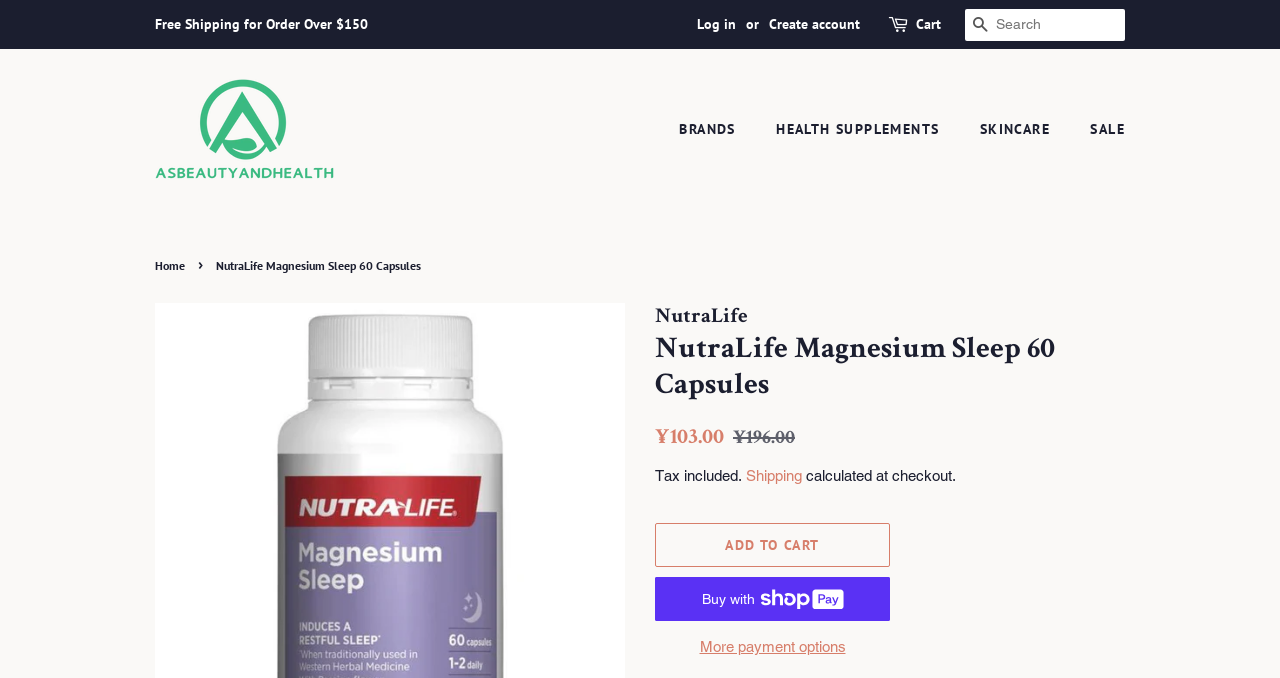Determine the bounding box coordinates of the clickable region to carry out the instruction: "Log in to your account".

[0.545, 0.022, 0.575, 0.048]